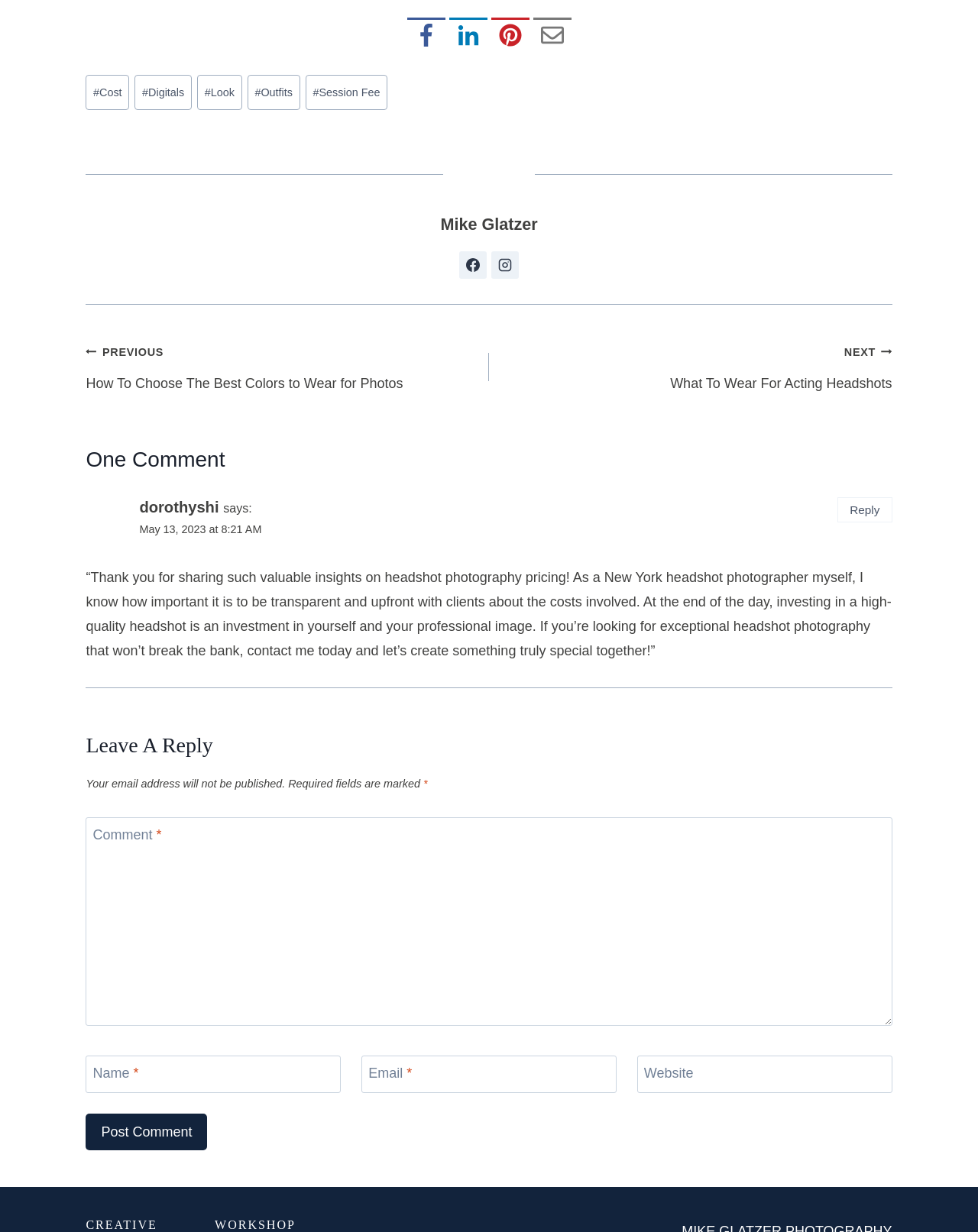Can you find the bounding box coordinates for the element to click on to achieve the instruction: "Leave a comment"?

[0.088, 0.664, 0.912, 0.832]